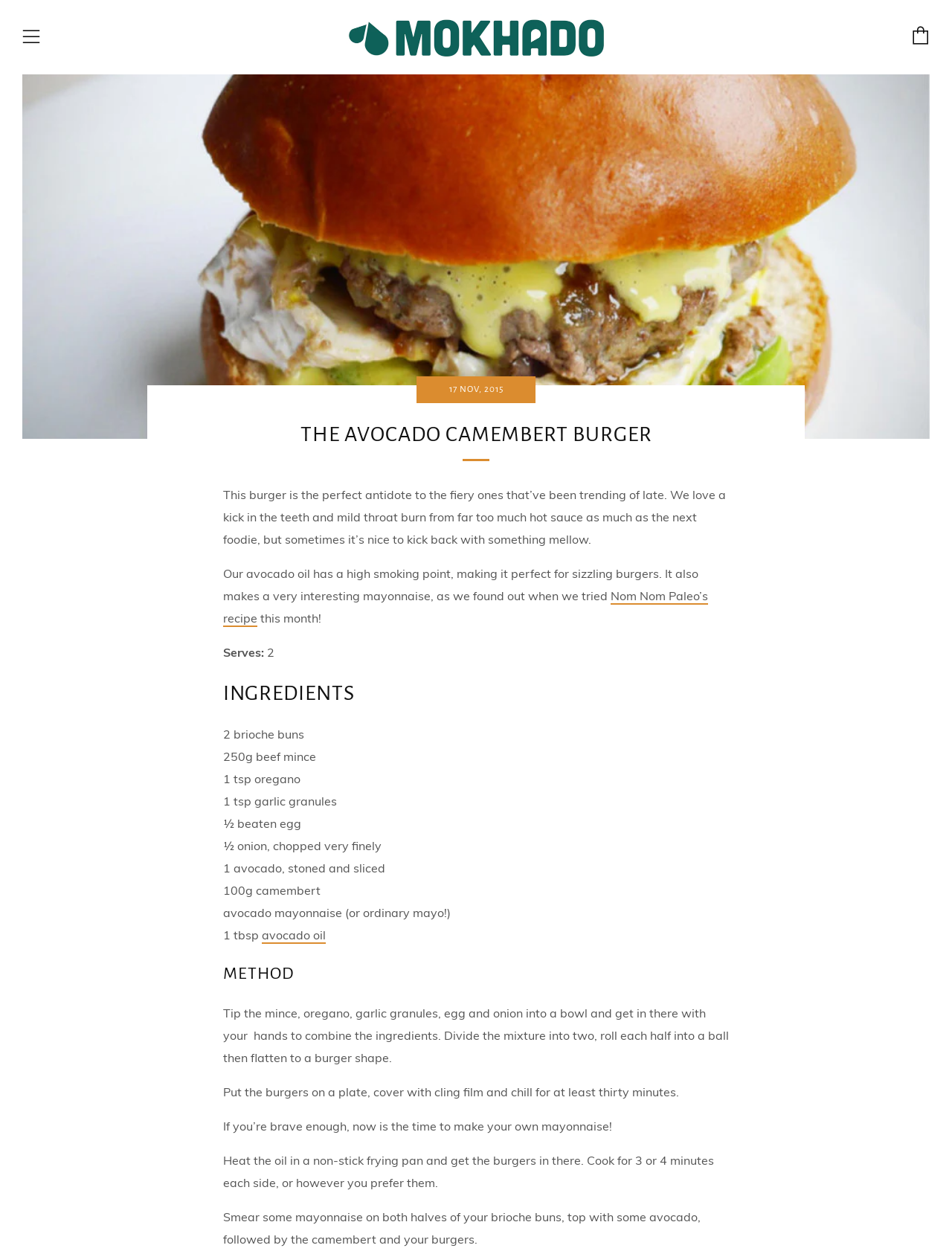How many servings does the recipe yield?
Answer the question with detailed information derived from the image.

I found the answer by looking at the 'Serves:' section of the recipe, which explicitly states that the recipe yields 2 servings.